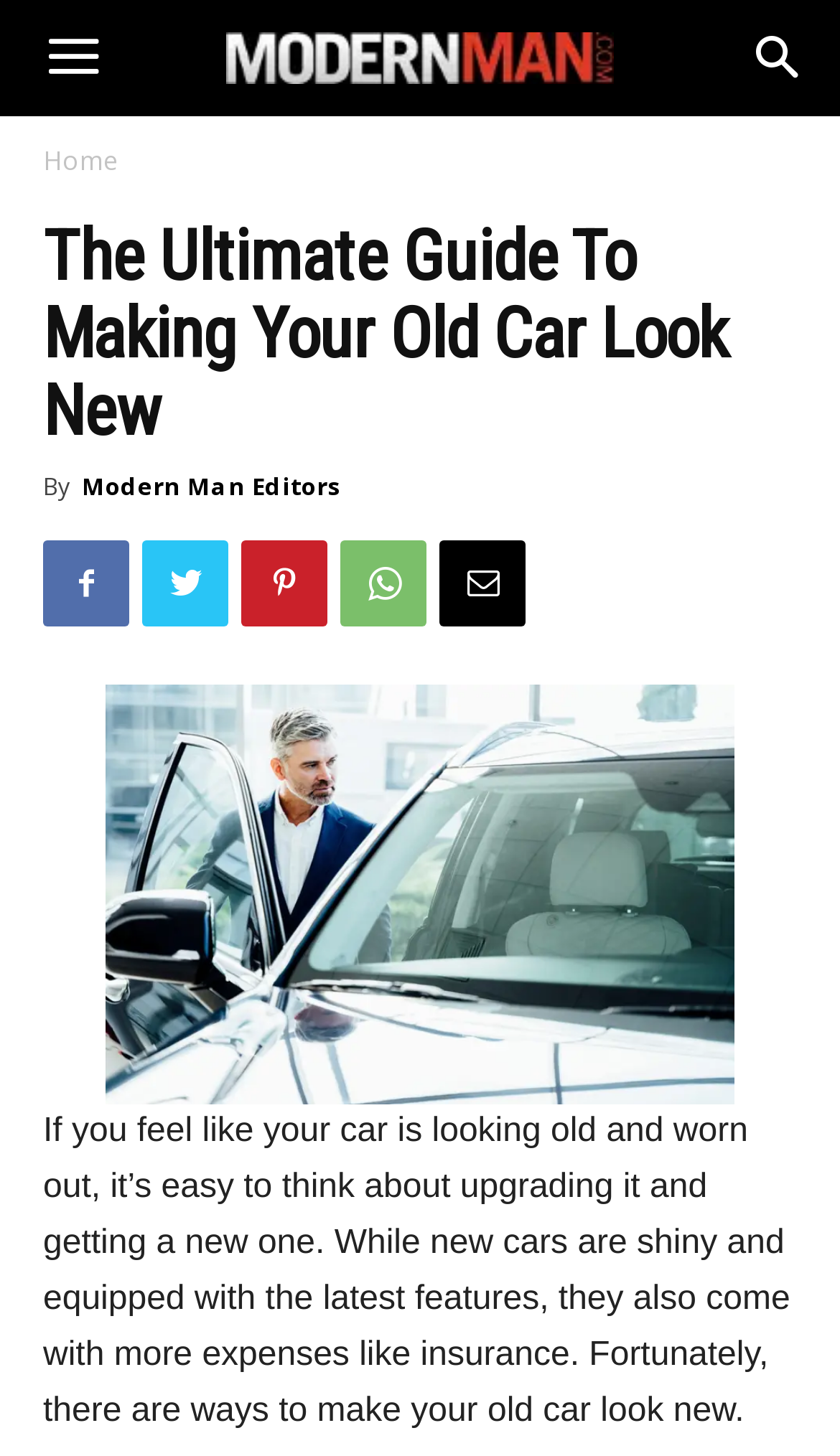Highlight the bounding box coordinates of the element that should be clicked to carry out the following instruction: "Read the article by Modern Man Editors". The coordinates must be given as four float numbers ranging from 0 to 1, i.e., [left, top, right, bottom].

[0.097, 0.322, 0.405, 0.345]